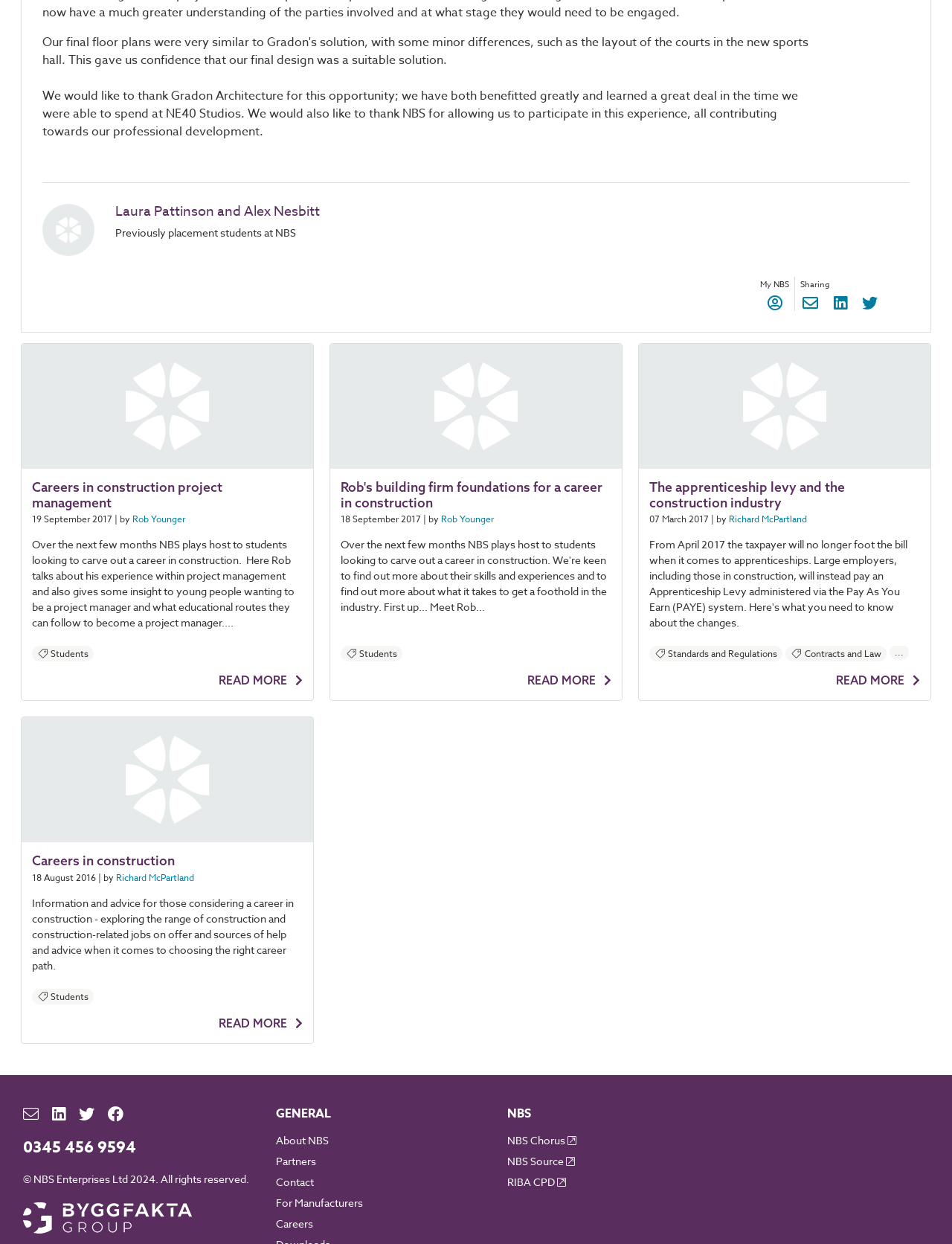Use the details in the image to answer the question thoroughly: 
What is the name of the company mentioned at the bottom of the webpage?

The webpage has a static text with the copyright information '© NBS Enterprises Ltd 2024. All rights reserved.', which indicates that NBS Enterprises Ltd is the company that owns the webpage.